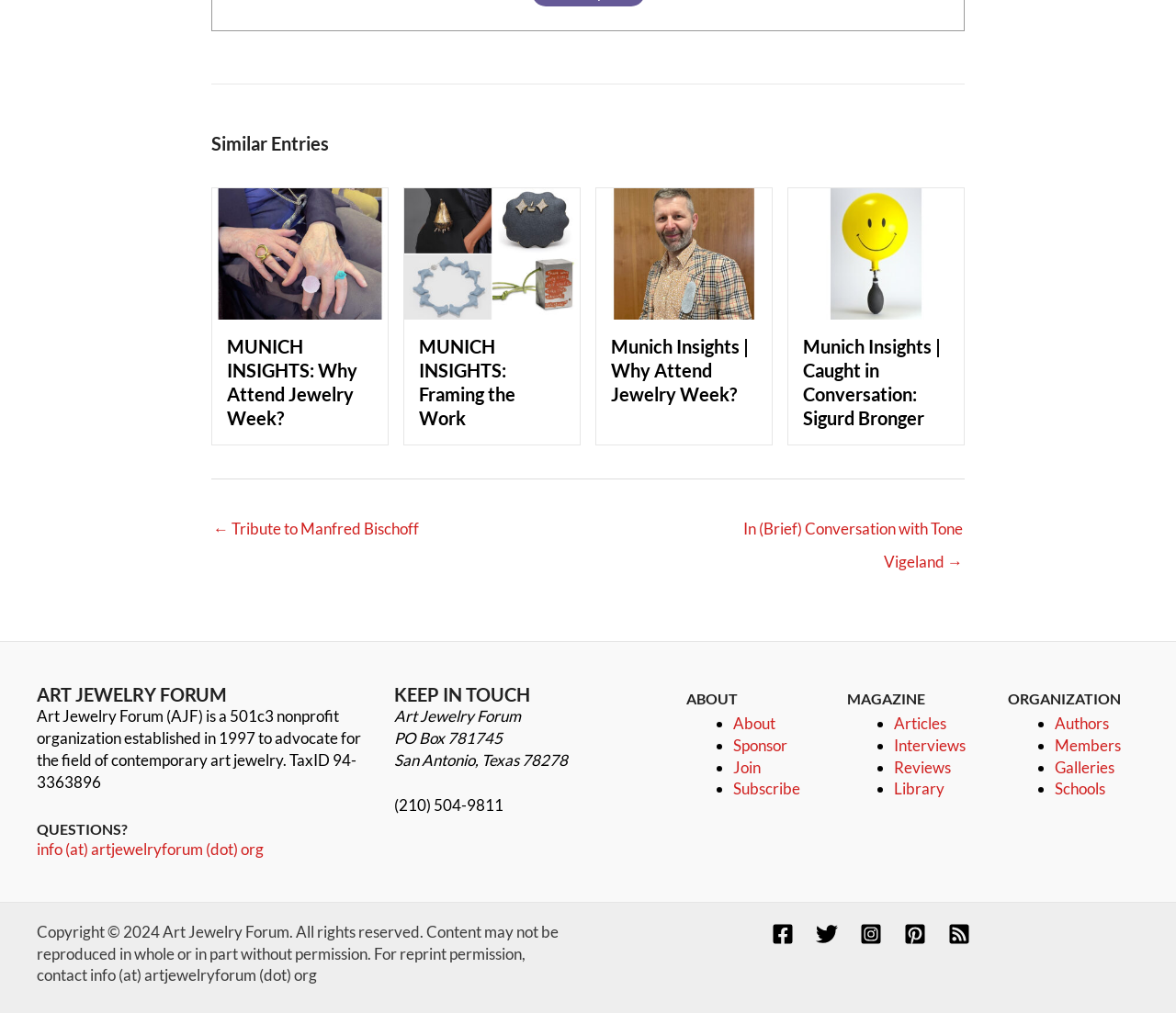What is the name of the organization?
Based on the screenshot, give a detailed explanation to answer the question.

The name of the organization can be found in the footer section of the webpage, where it is mentioned as 'ART JEWELRY FORUM' in a heading element.